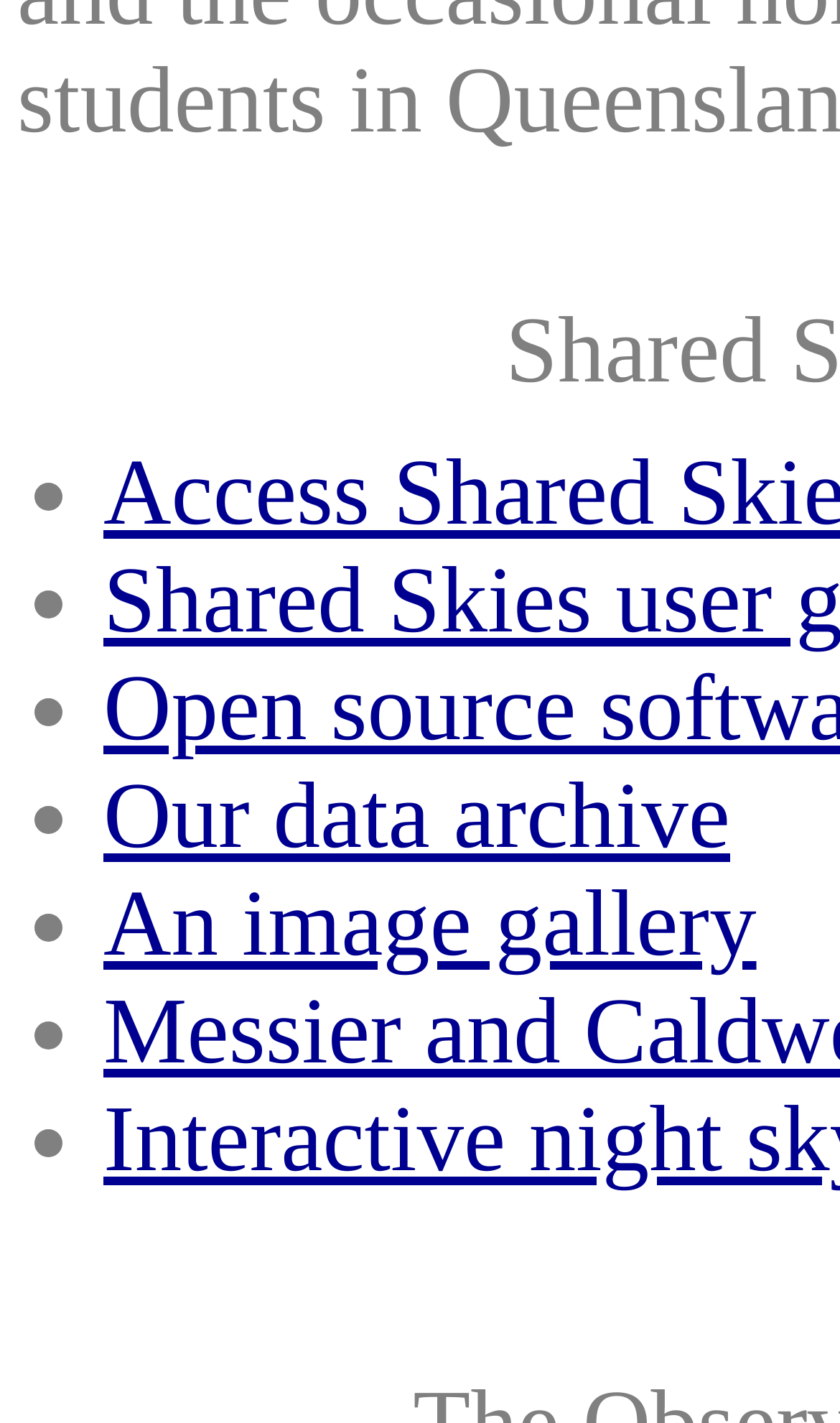Are the list markers aligned vertically?
Please give a well-detailed answer to the question.

I compared the y1 and y2 coordinates of the list markers and found that they are aligned vertically, with each list marker having a similar y1 and y2 value. This suggests that the list markers are stacked on top of each other.